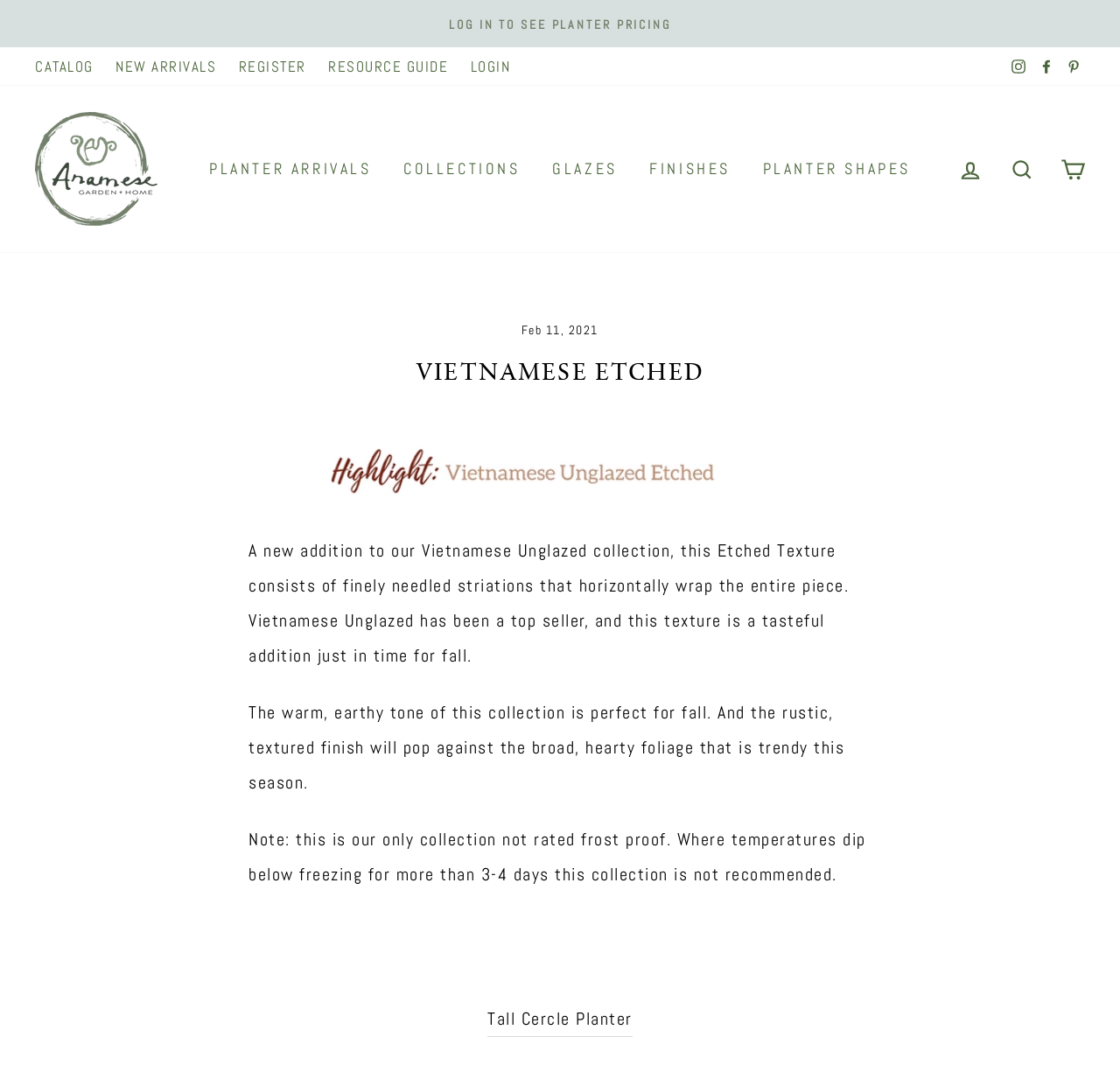What type of products are featured on this webpage?
Look at the image and respond with a one-word or short-phrase answer.

Planters